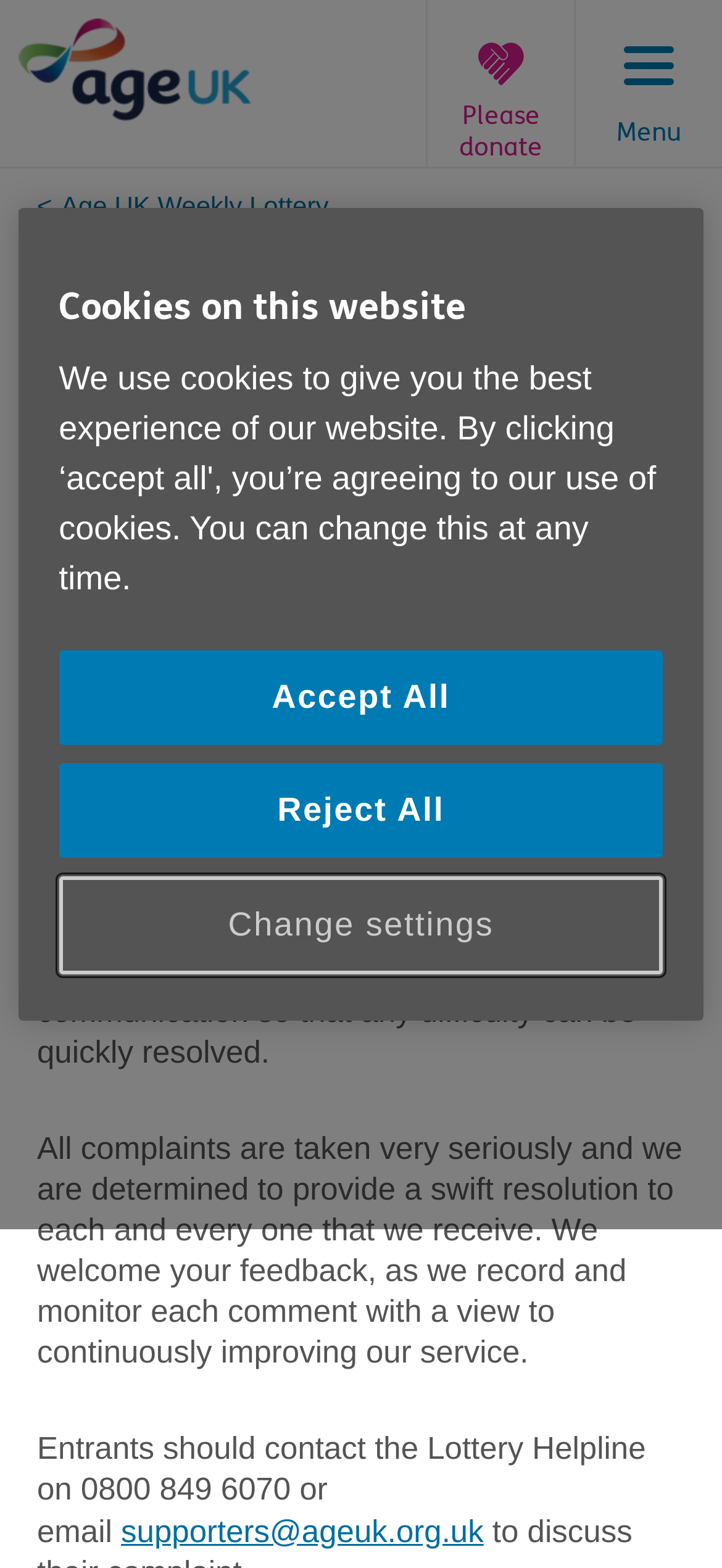Determine the bounding box coordinates for the element that should be clicked to follow this instruction: "Read about the best cameras for podcasting". The coordinates should be given as four float numbers between 0 and 1, in the format [left, top, right, bottom].

None